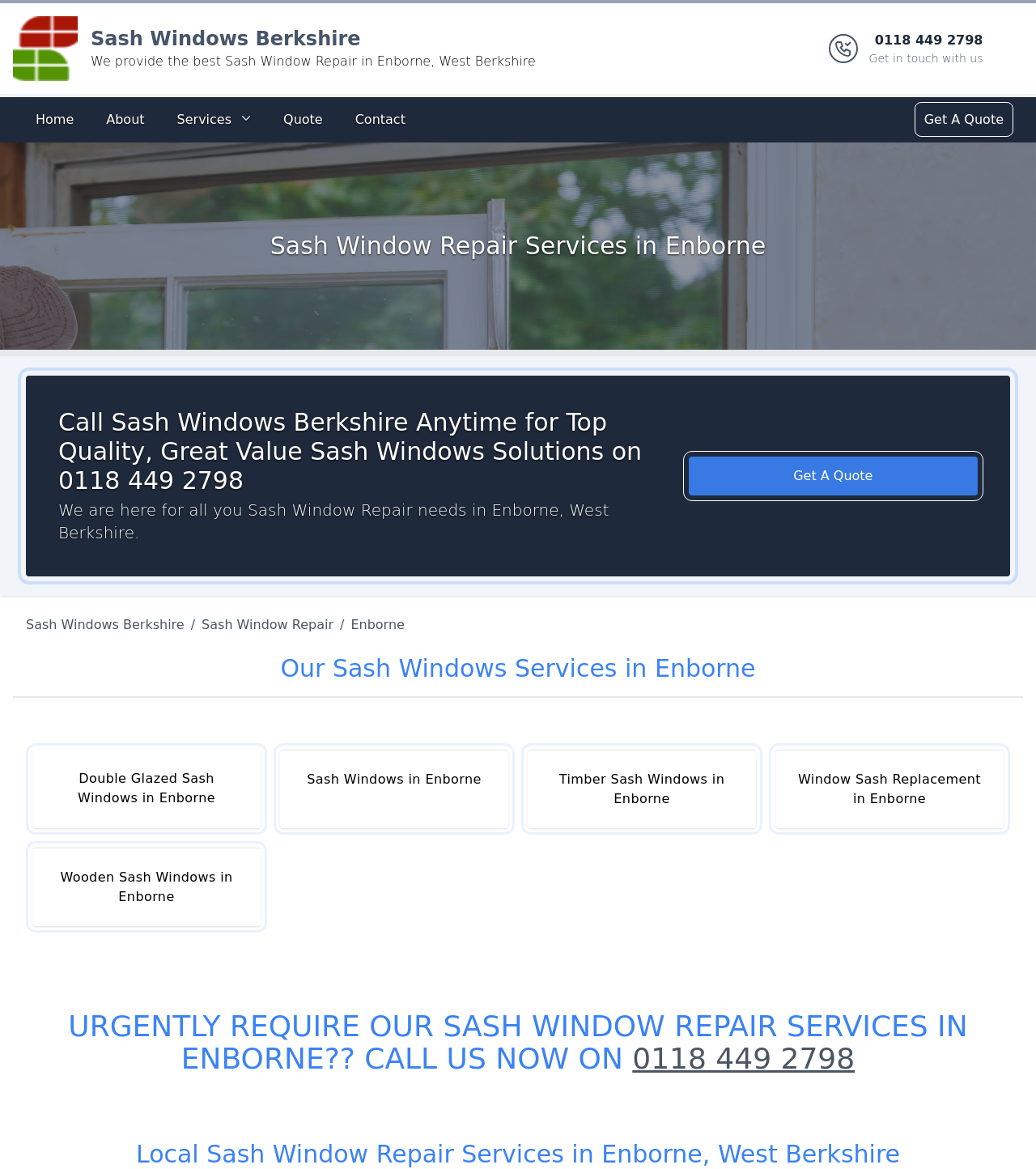Identify the bounding box coordinates for the UI element that matches this description: "Sash Windows in Enborne".

[0.27, 0.641, 0.491, 0.708]